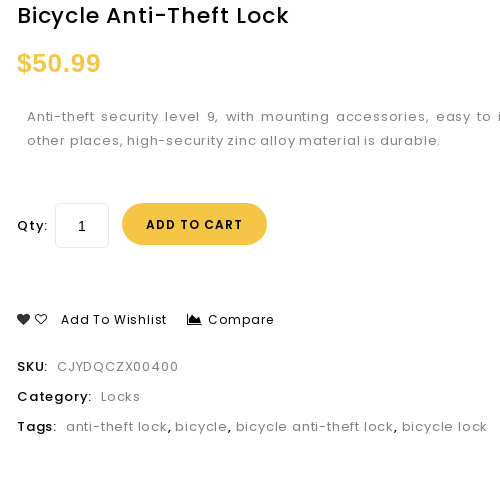What is the price of the bicycle lock?
Examine the image closely and answer the question with as much detail as possible.

The price of the bicycle lock is displayed on the product page as $50.99, which is the amount customers need to pay to purchase the product.